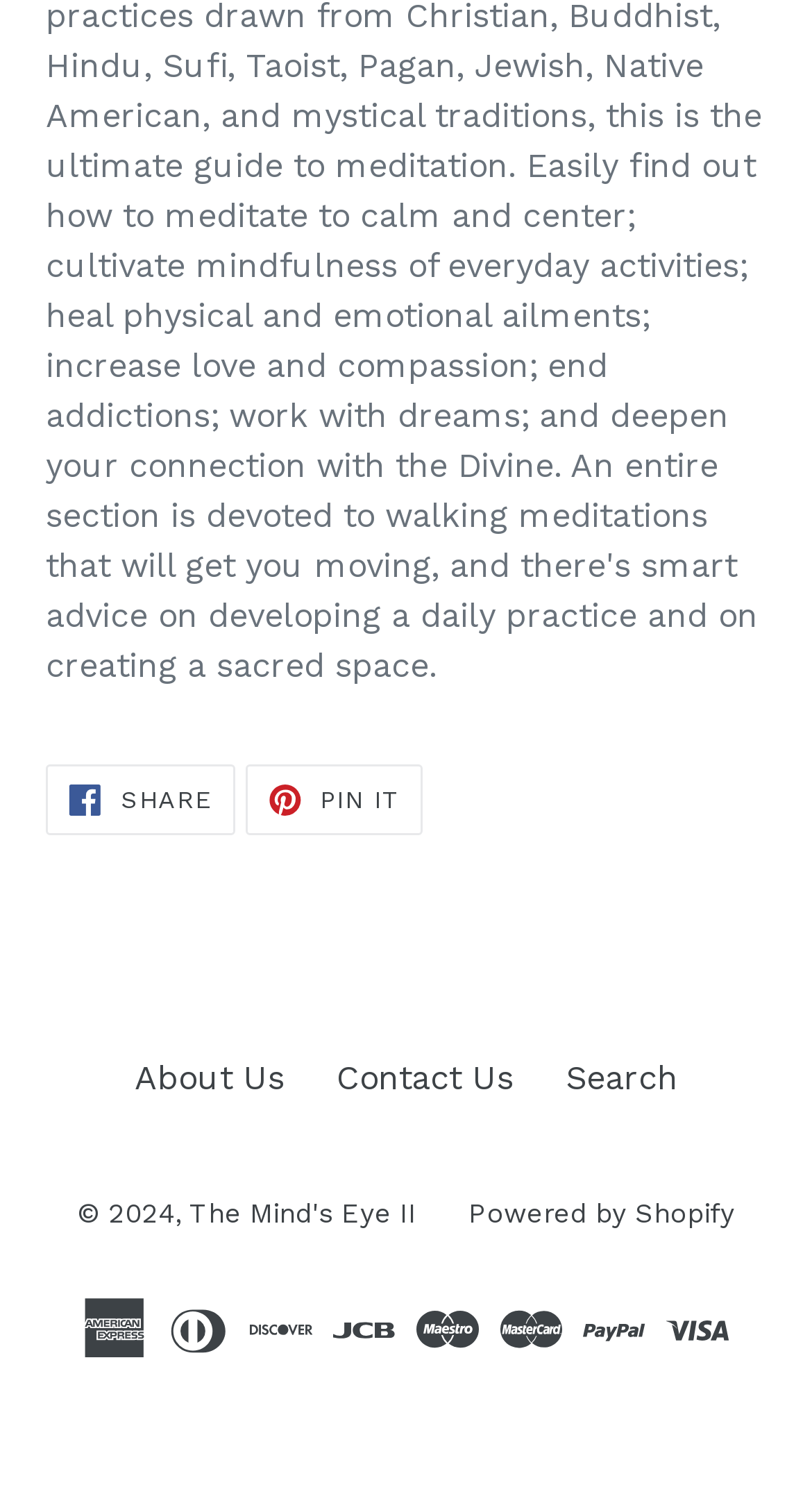Predict the bounding box of the UI element based on the description: "Pin it Pin on Pinterest". The coordinates should be four float numbers between 0 and 1, formatted as [left, top, right, bottom].

[0.302, 0.514, 0.519, 0.562]